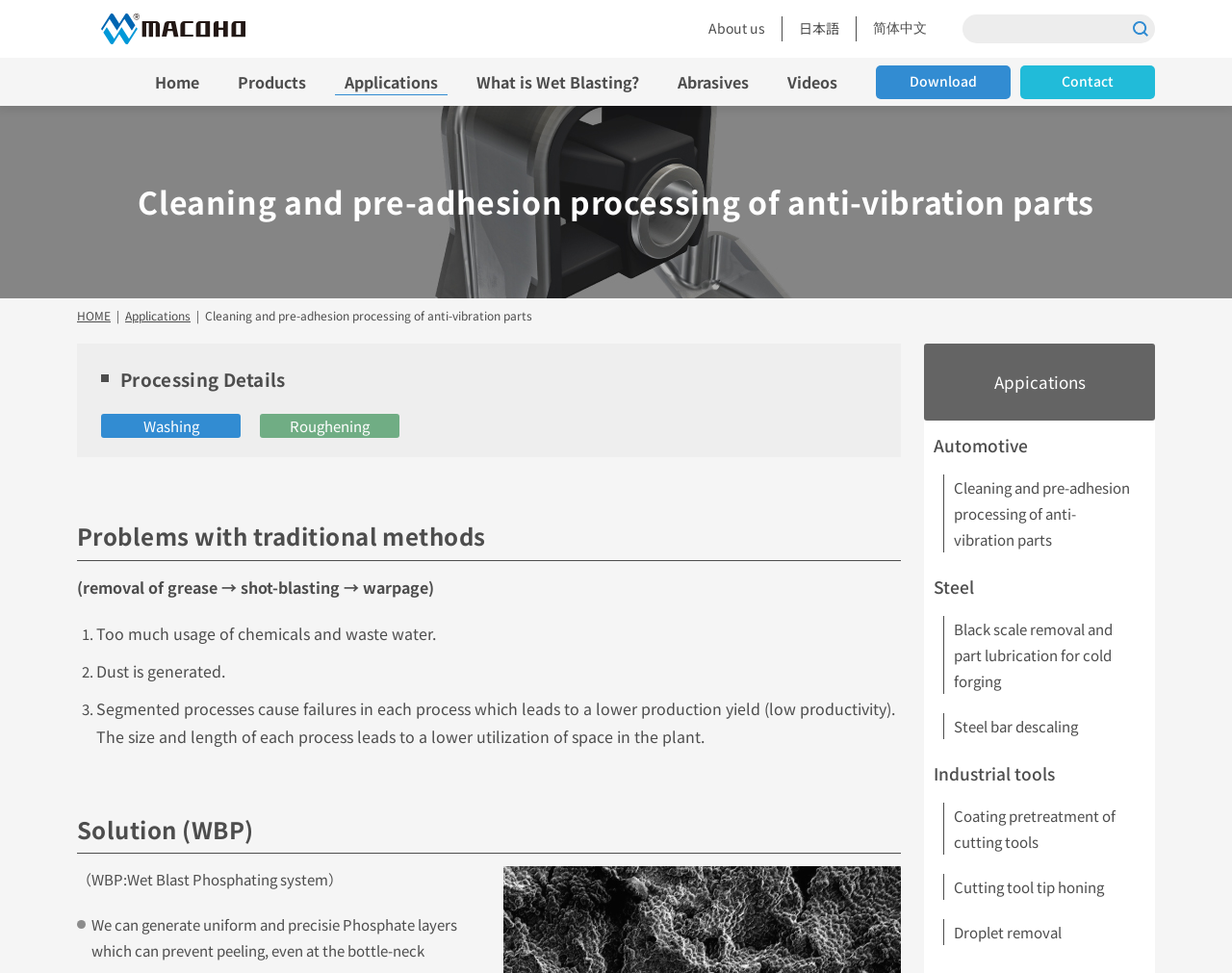Locate and generate the text content of the webpage's heading.

Cleaning and pre-adhesion processing of anti-vibration parts